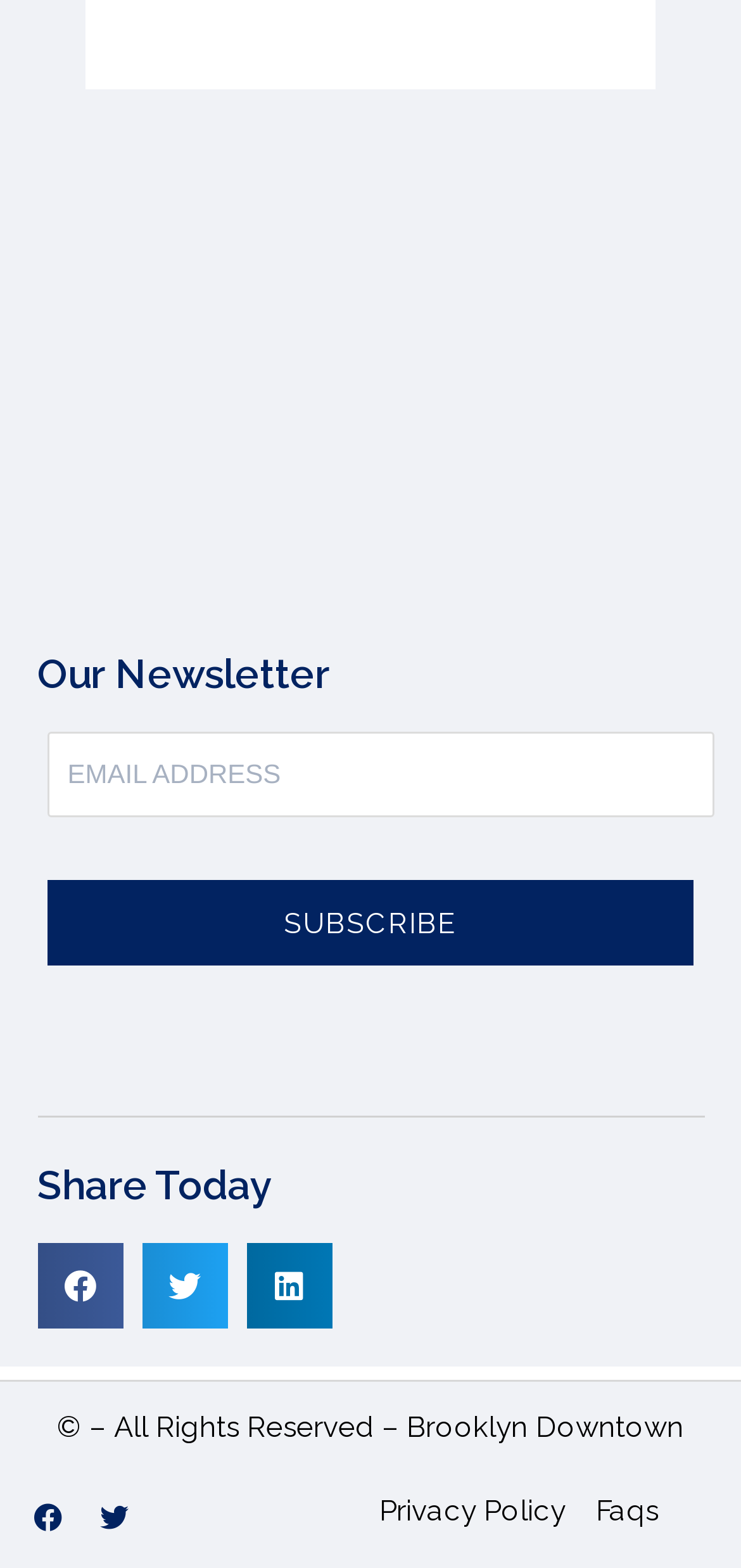How many social media platforms can be shared on?
Answer the question with detailed information derived from the image.

There are three buttons for sharing on social media platforms, namely 'Share on facebook', 'Share on twitter', and 'Share on linkedin', which indicates that users can share content on three different platforms.